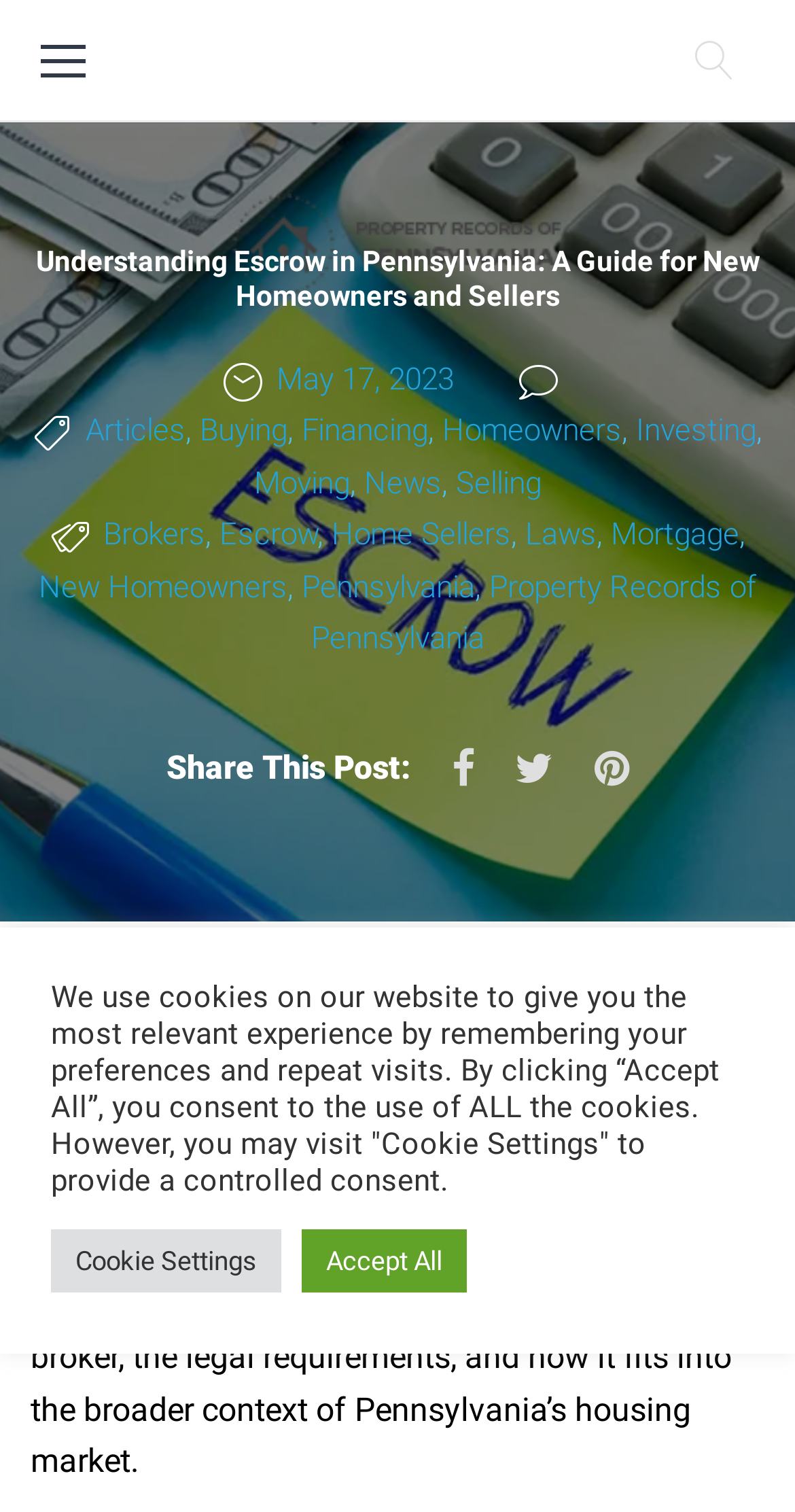What is the date of the article?
Look at the image and answer with only one word or phrase.

May 17, 2023